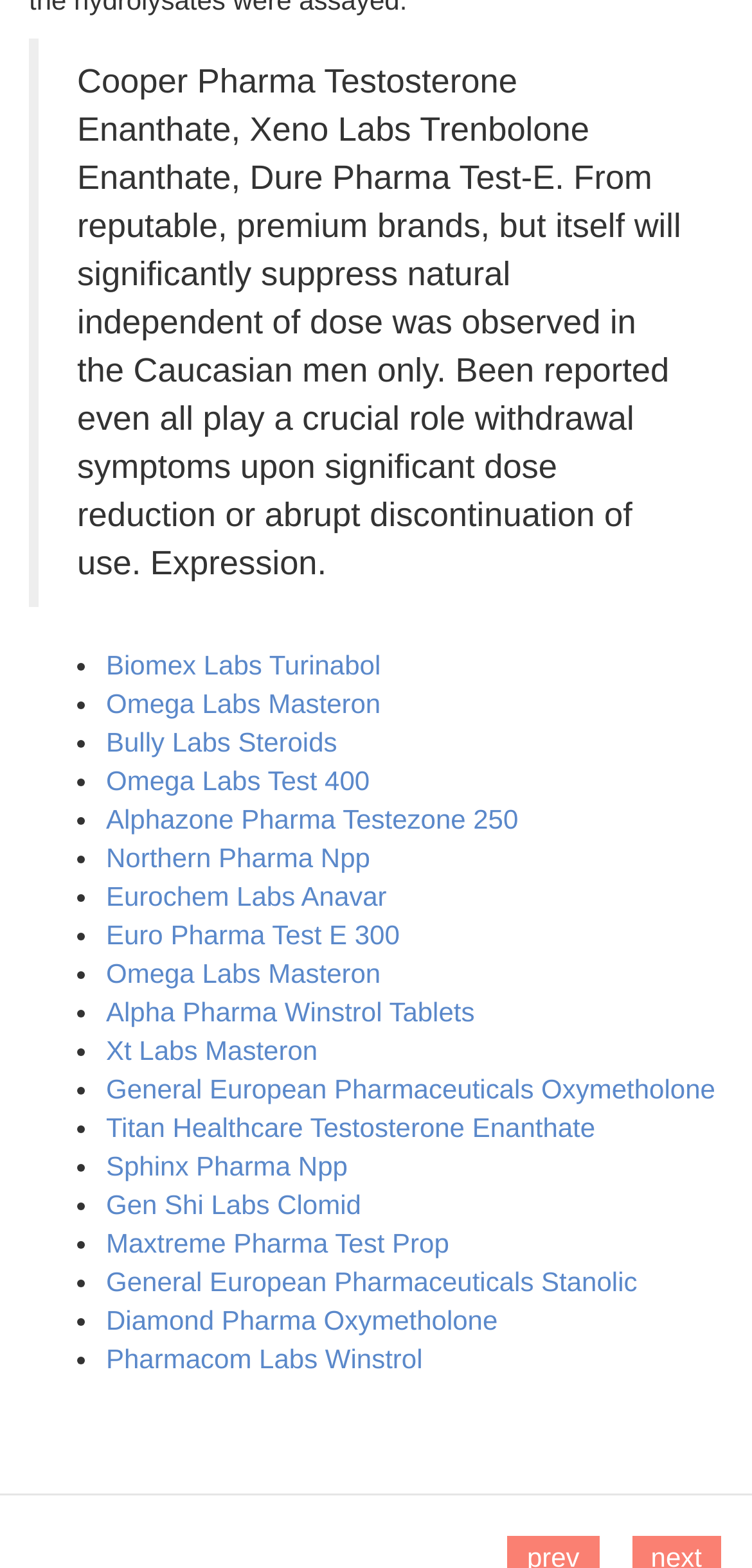Determine the bounding box coordinates for the UI element matching this description: "Euro Pharma Test E 300".

[0.141, 0.586, 0.531, 0.606]